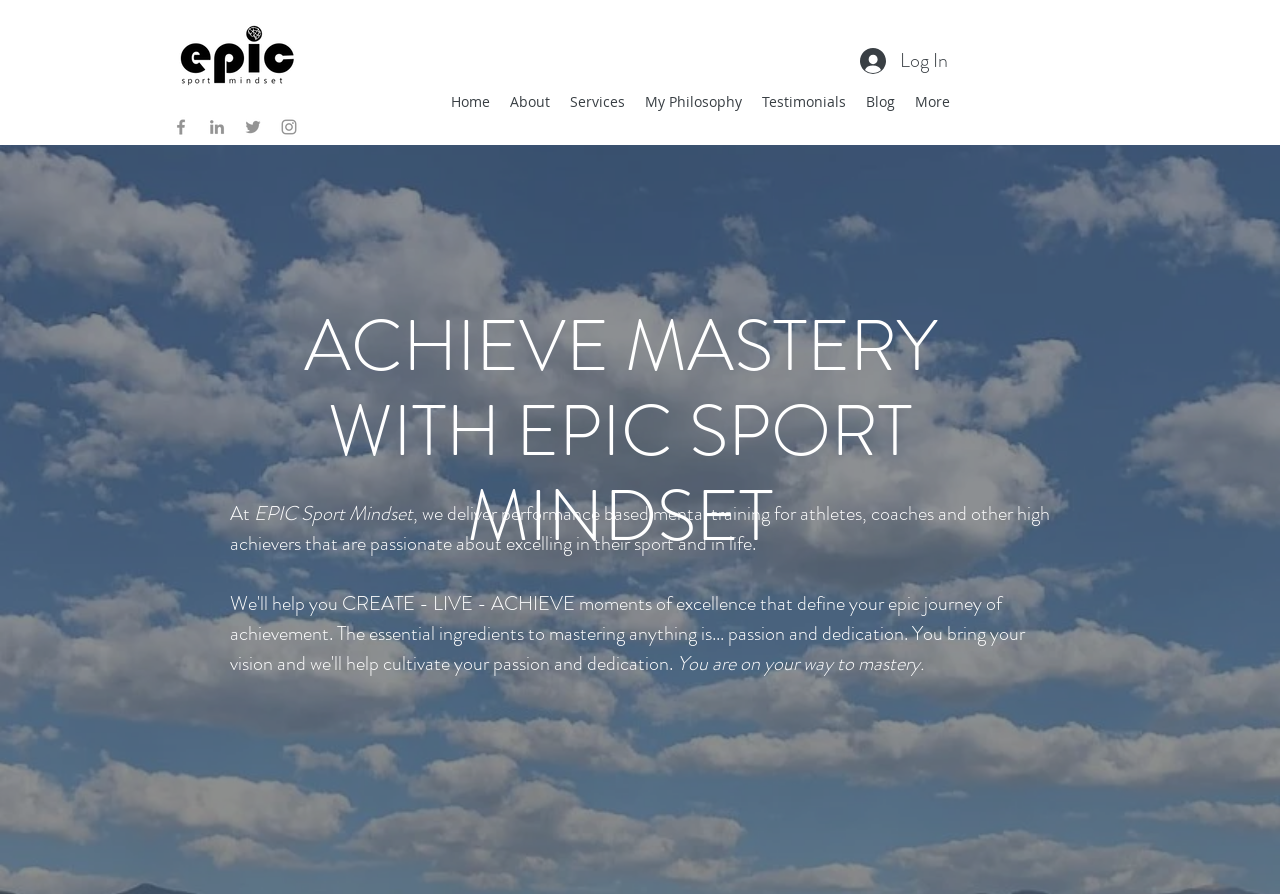What is the purpose of the website?
Examine the image closely and answer the question with as much detail as possible.

The website is about providing performance-based mental training for athletes, coaches, and high achievers who want to excel in their sport and life, as stated in the text on the webpage.